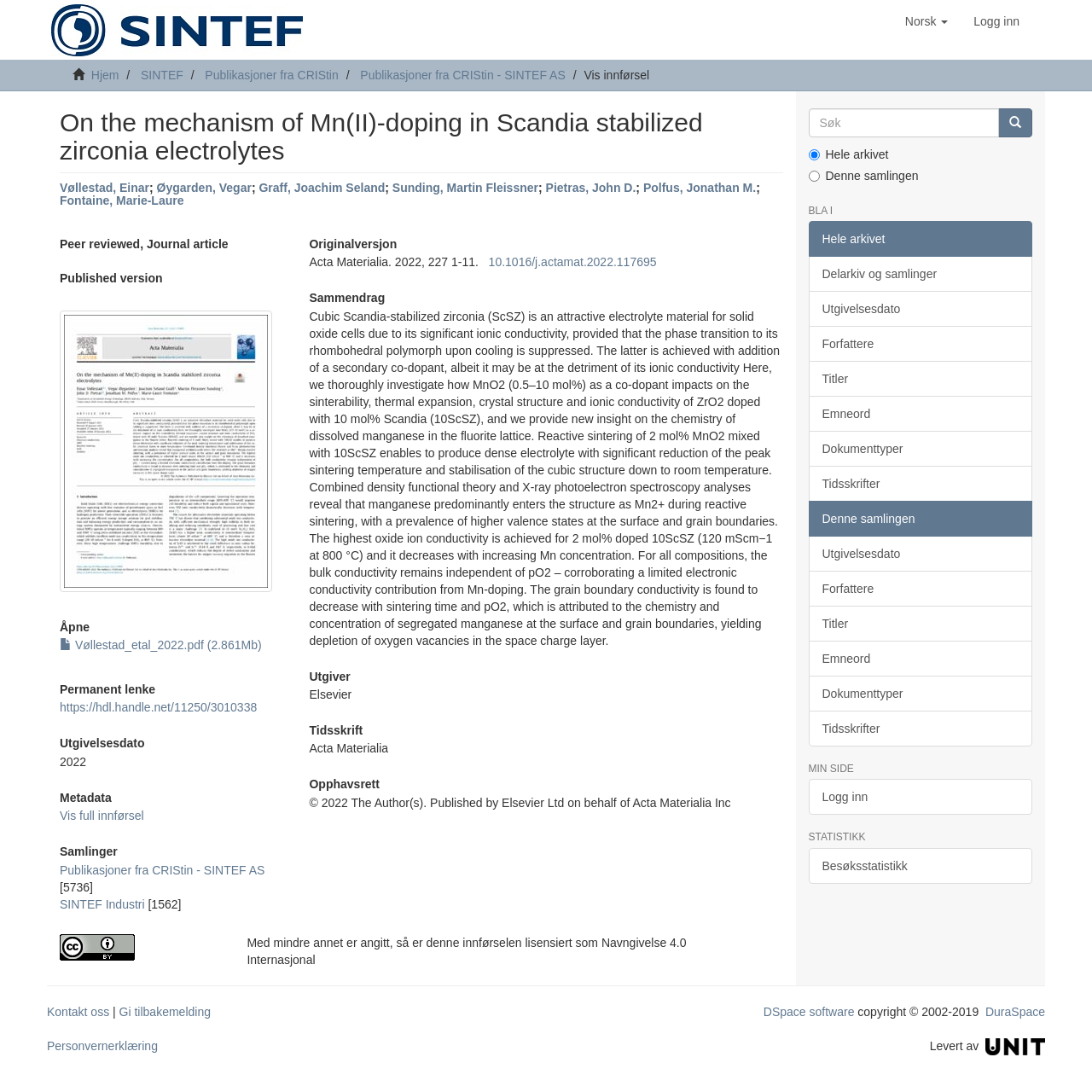Based on the provided description, "Pietras, John D.", find the bounding box of the corresponding UI element in the screenshot.

[0.5, 0.166, 0.582, 0.178]